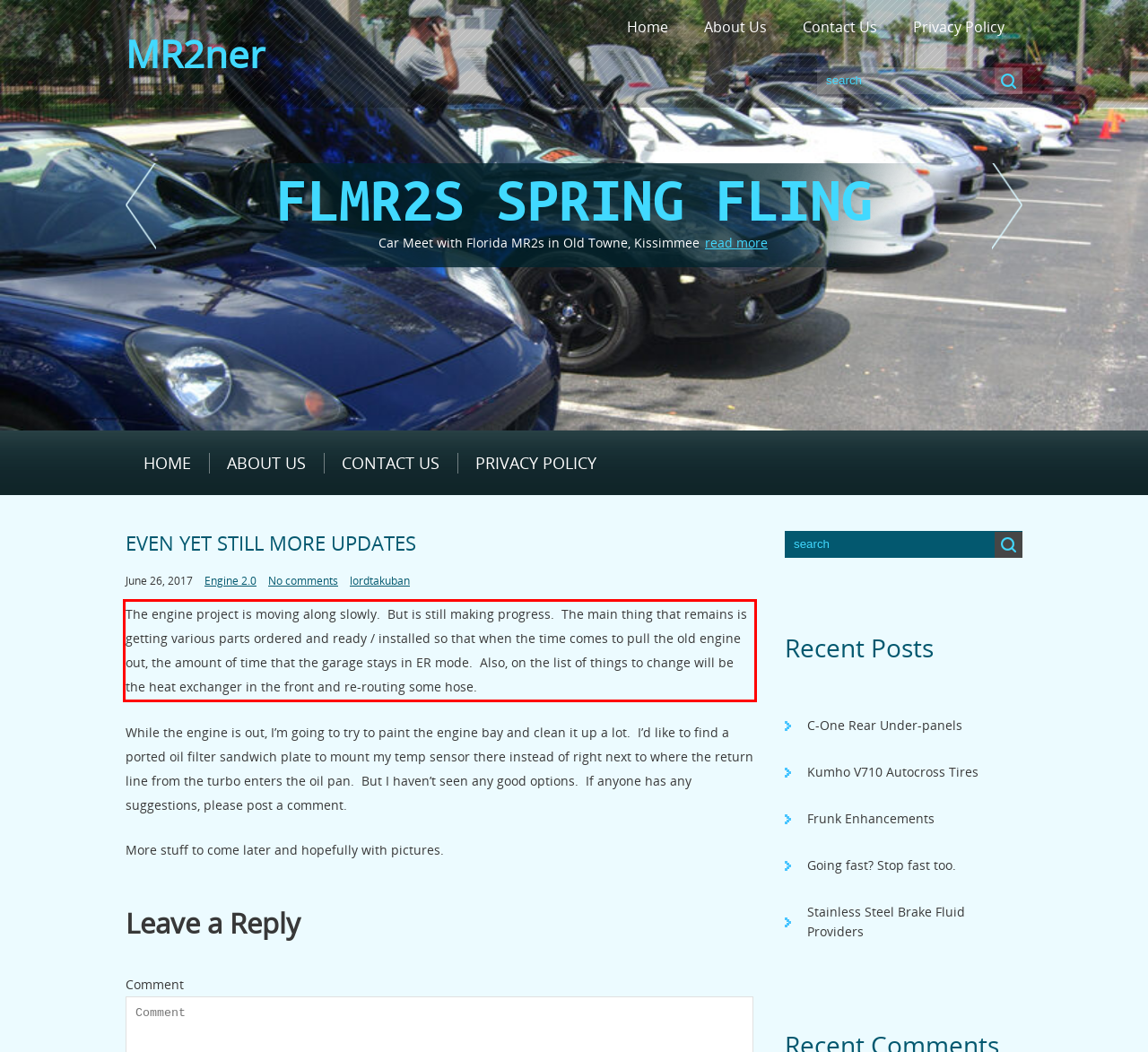Examine the screenshot of the webpage, locate the red bounding box, and perform OCR to extract the text contained within it.

The engine project is moving along slowly. But is still making progress. The main thing that remains is getting various parts ordered and ready / installed so that when the time comes to pull the old engine out, the amount of time that the garage stays in ER mode. Also, on the list of things to change will be the heat exchanger in the front and re-routing some hose.